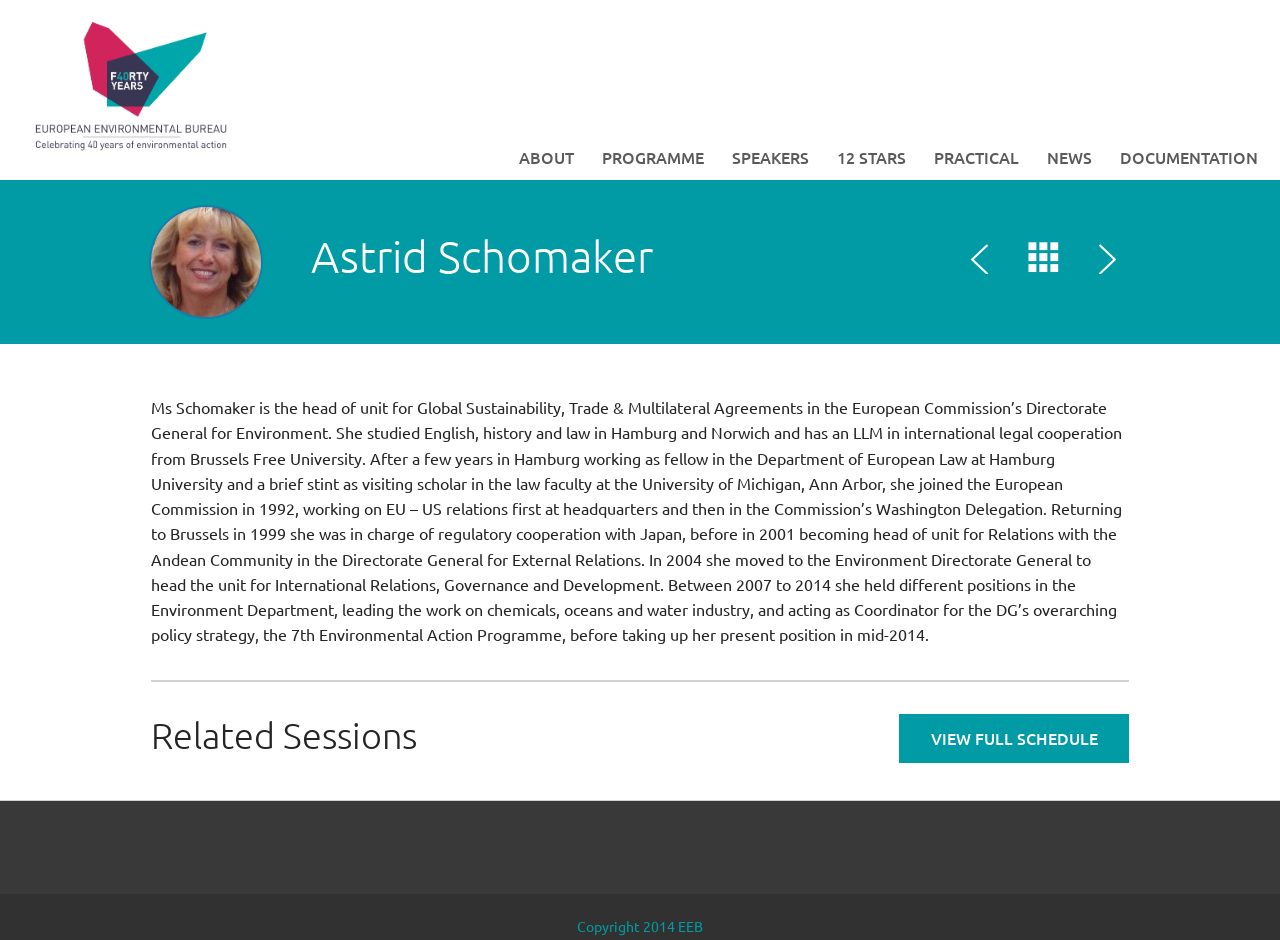What is the copyright year mentioned at the bottom of the webpage?
Can you give a detailed and elaborate answer to the question?

The webpage contains a static text element at the bottom, which mentions 'Copyright 2014 EEB', indicating that the copyright year is 2014.